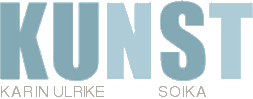Offer a detailed explanation of the image and its components.

This image features the stylized text "KUNST" prominently displayed, attributed to the artist Karin Ulrike Soika. The lettering exhibits a contemporary and artistic design, reflecting the theme of her work, which centers on informal abstract expressionism. The use of soft, muted colors in the text adds to the overall aesthetic, evoking a sense of creativity and emotional depth. The title not only emphasizes the artistic focus but also connects to the broader exploration of art's role in therapeutic contexts, as discussed in the accompanying text about the criteria for healing art. This visual encapsulation signifies the intersection of art and healing, a prevalent topic in Soika's artistic philosophy.